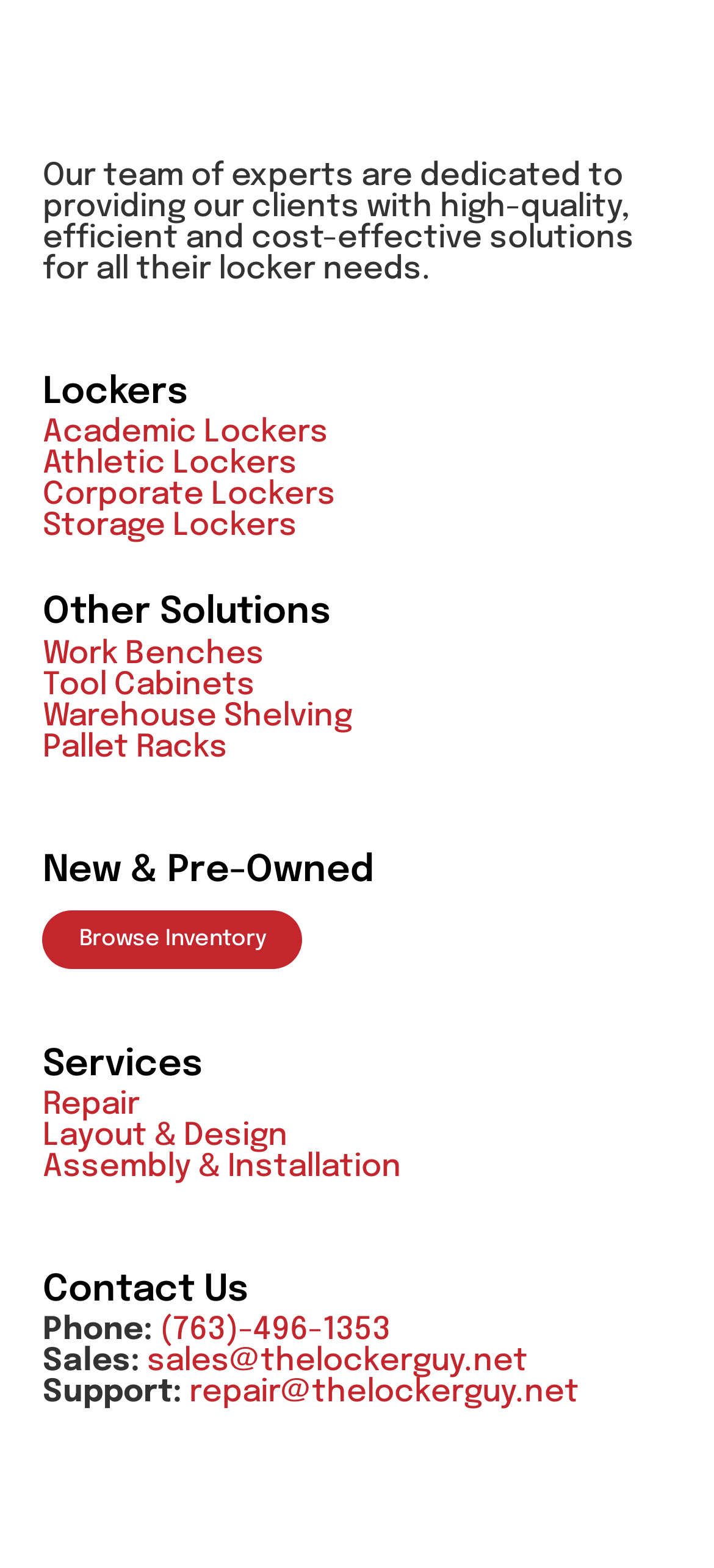What type of lockers does the website offer?
Look at the image and provide a detailed response to the question.

The website offers different types of lockers, which can be seen from the links under the 'Lockers' heading. The links are 'Academic Lockers', 'Athletic Lockers', 'Corporate Lockers', and 'Storage Lockers'.